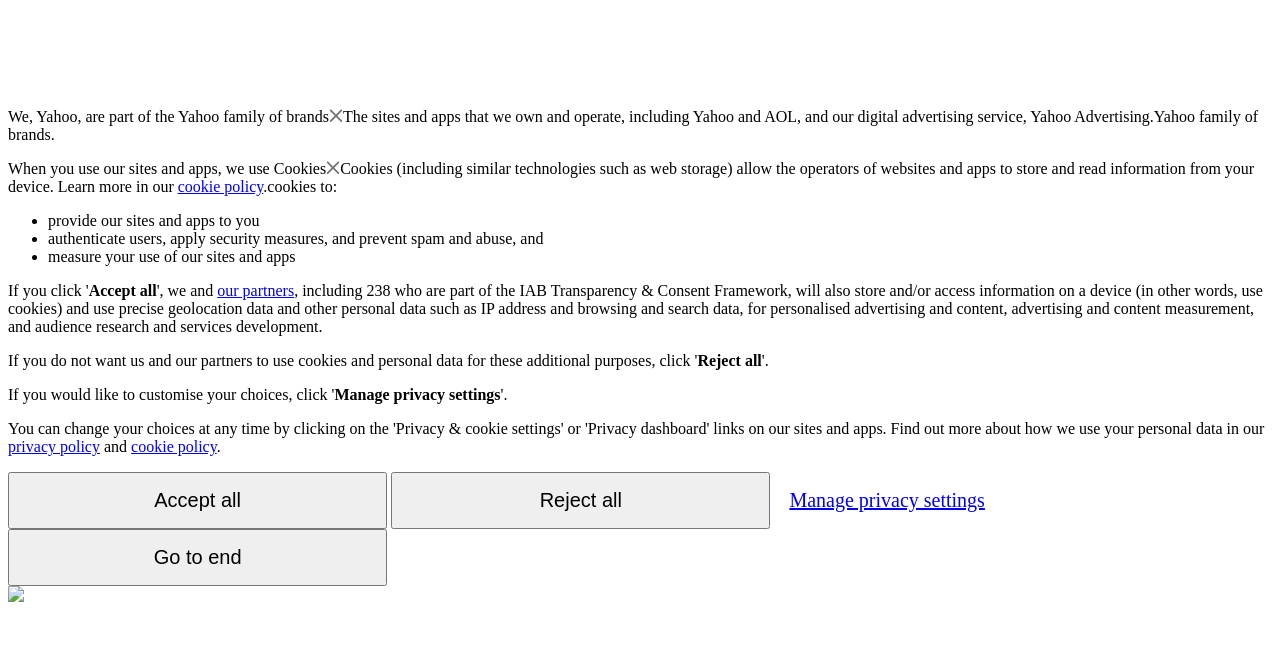What is Yahoo part of?
Relying on the image, give a concise answer in one word or a brief phrase.

Yahoo family of brands